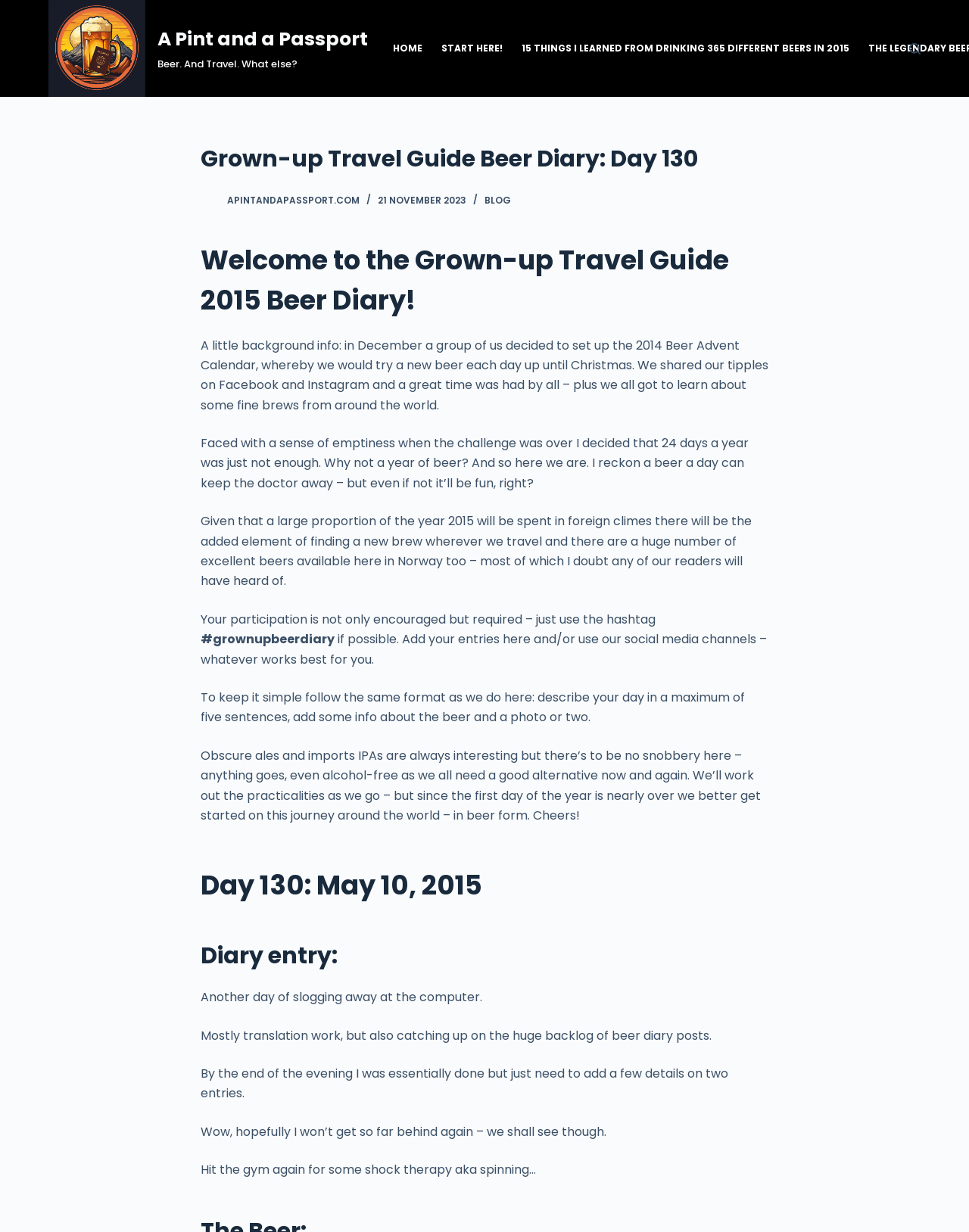What is the name of the beer diary?
Using the visual information from the image, give a one-word or short-phrase answer.

Grown-up Travel Guide Beer Diary